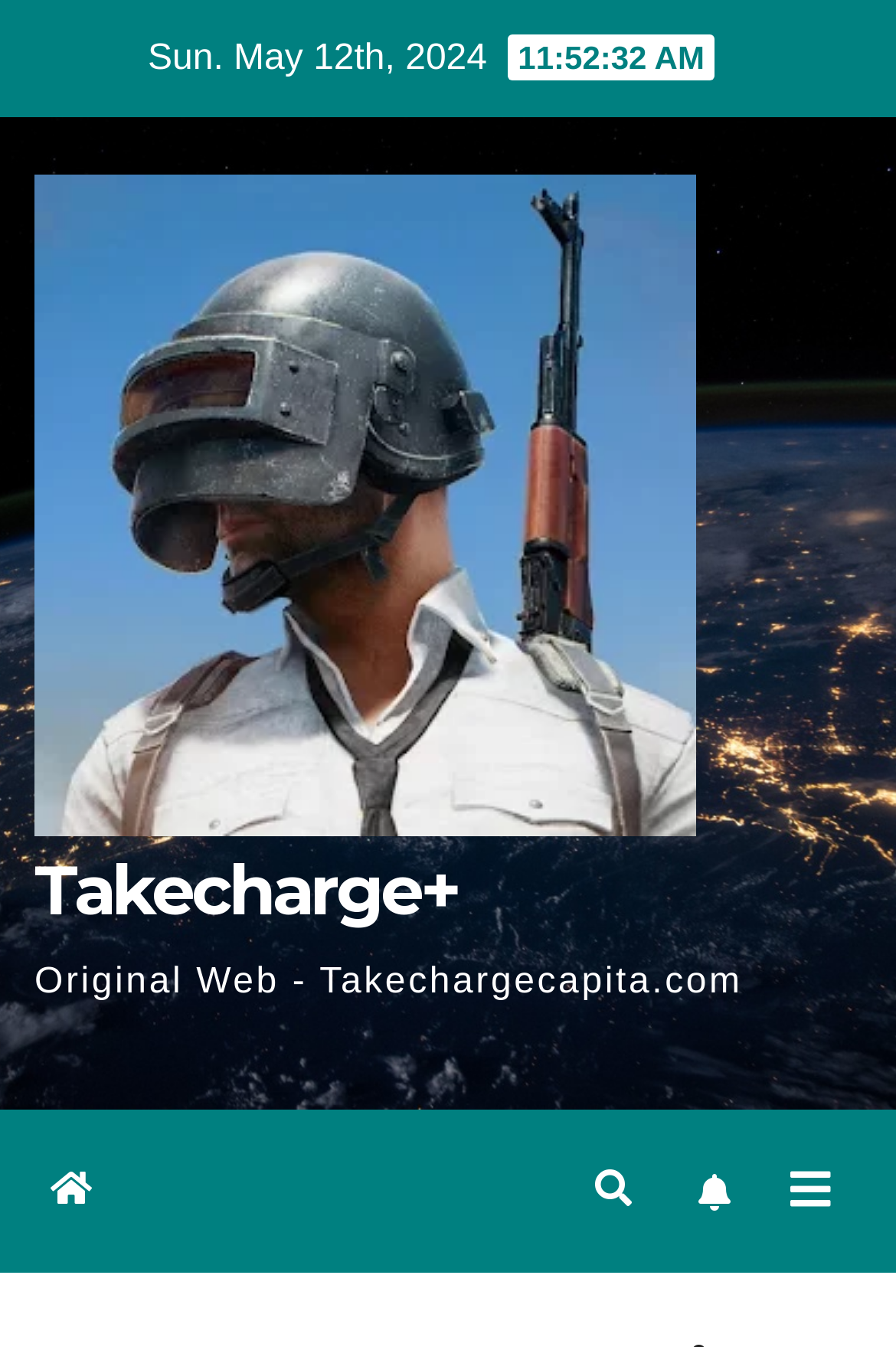Provide your answer in a single word or phrase: 
What is the purpose of the '' link?

Unknown